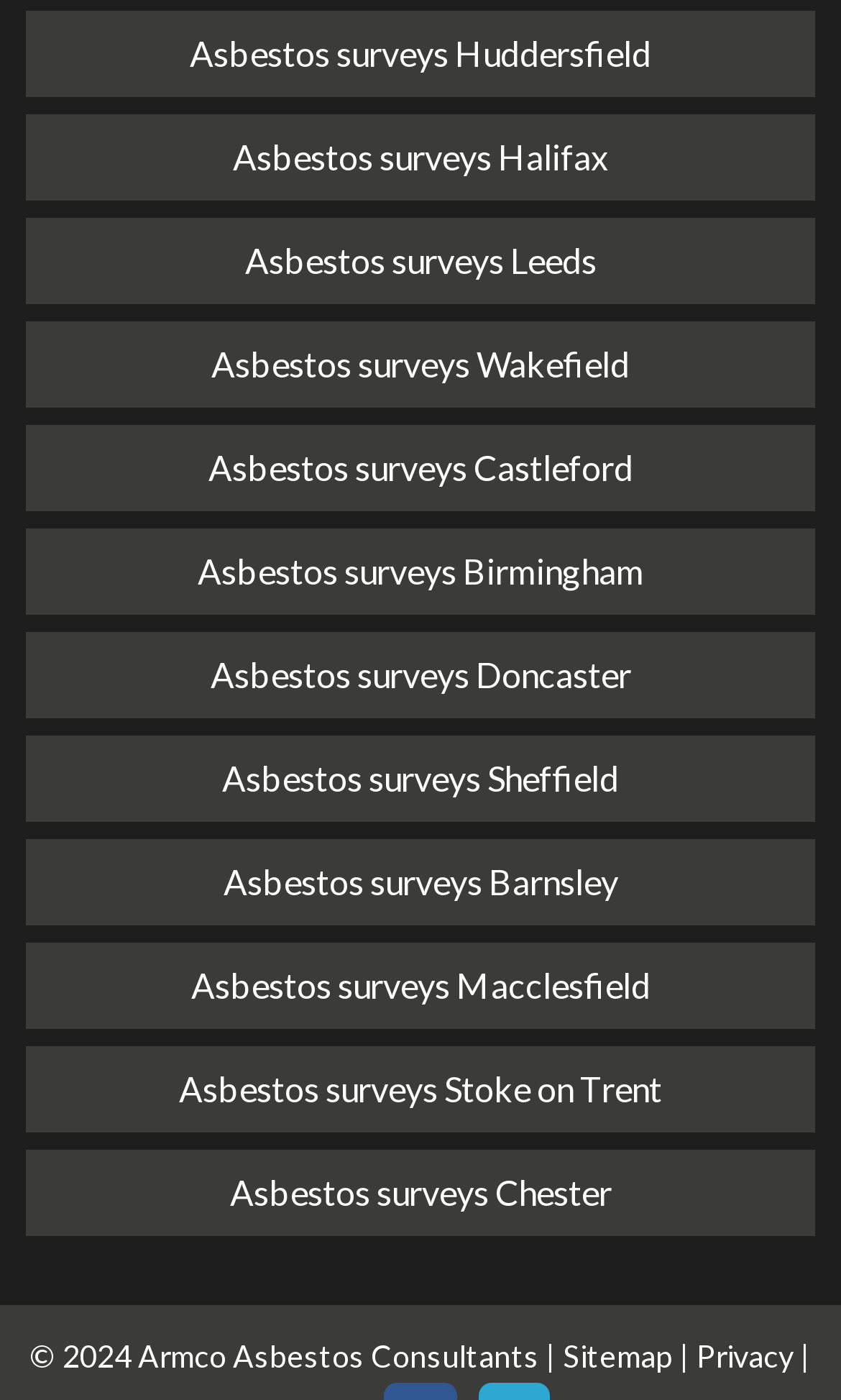How many links are there at the bottom of the page?
Use the information from the image to give a detailed answer to the question.

I looked at the bottom of the page and found three links: 'Sitemap', 'Privacy', and the copyright information.